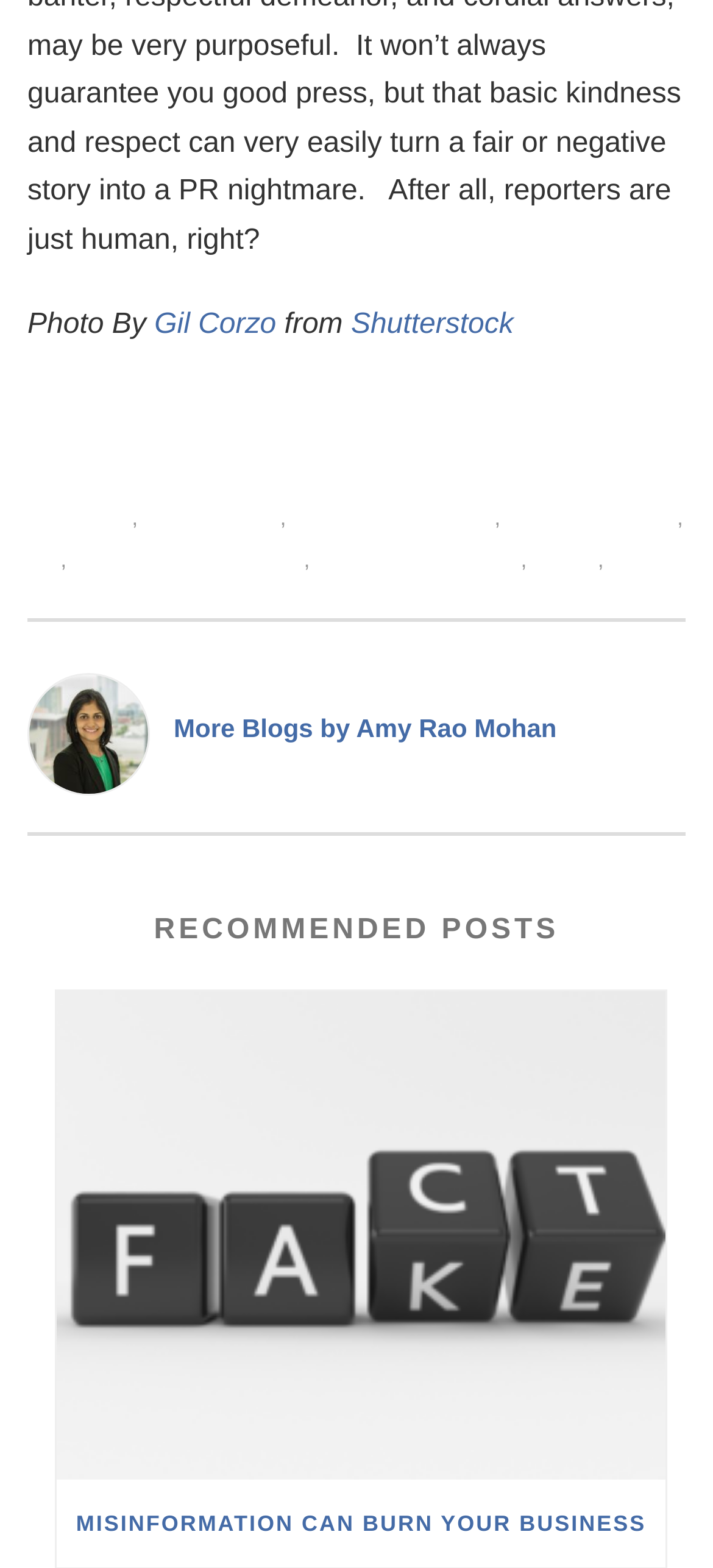Provide your answer to the question using just one word or phrase: What is the source of the photo?

Shutterstock